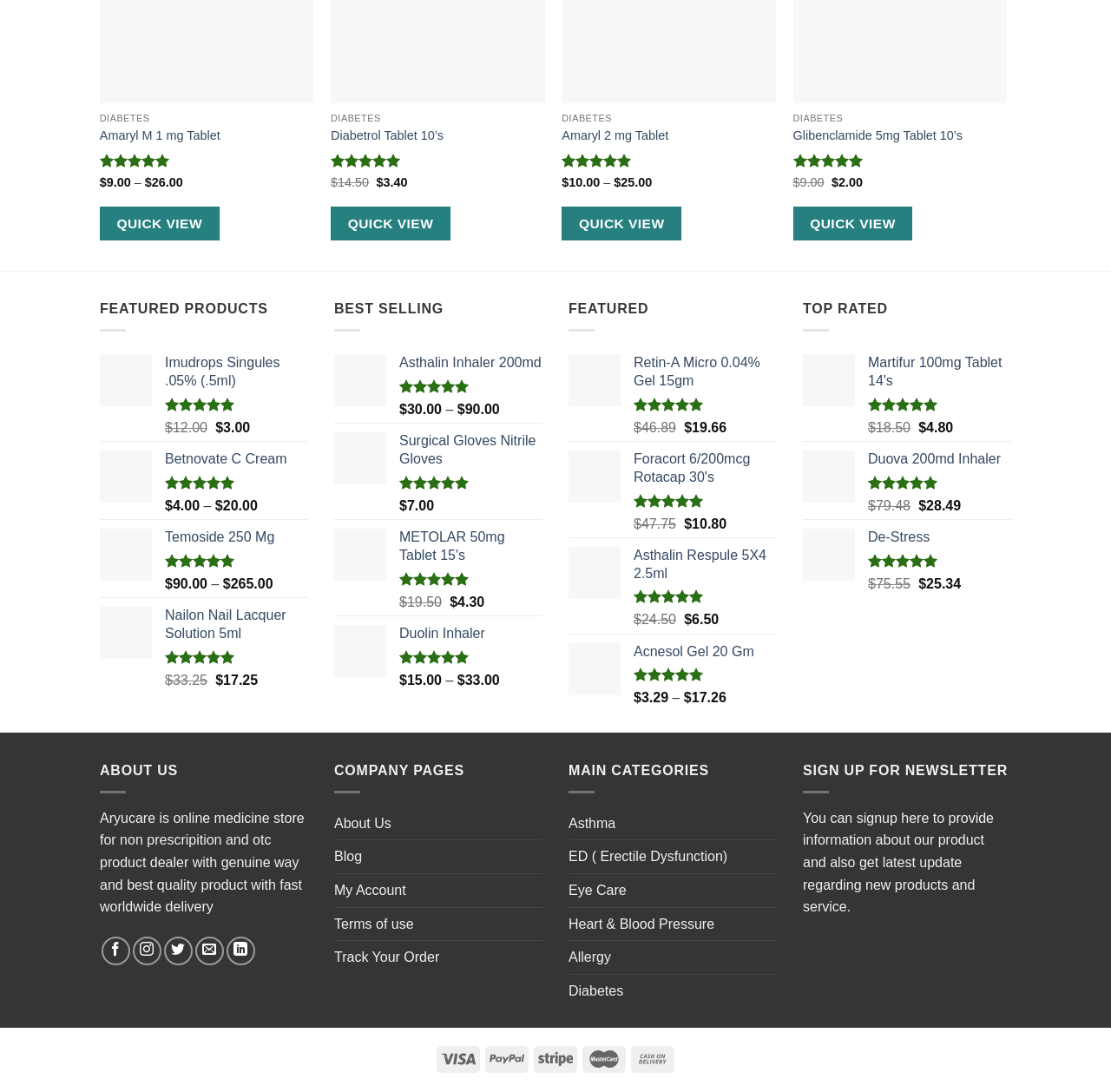Refer to the image and provide a thorough answer to this question:
What is the original price of the 'Temoside 250 Mg' product?

The original price of the 'Temoside 250 Mg' product can be found in the StaticText element with the text 'Original price was: $90.00.', which is located below the product name.